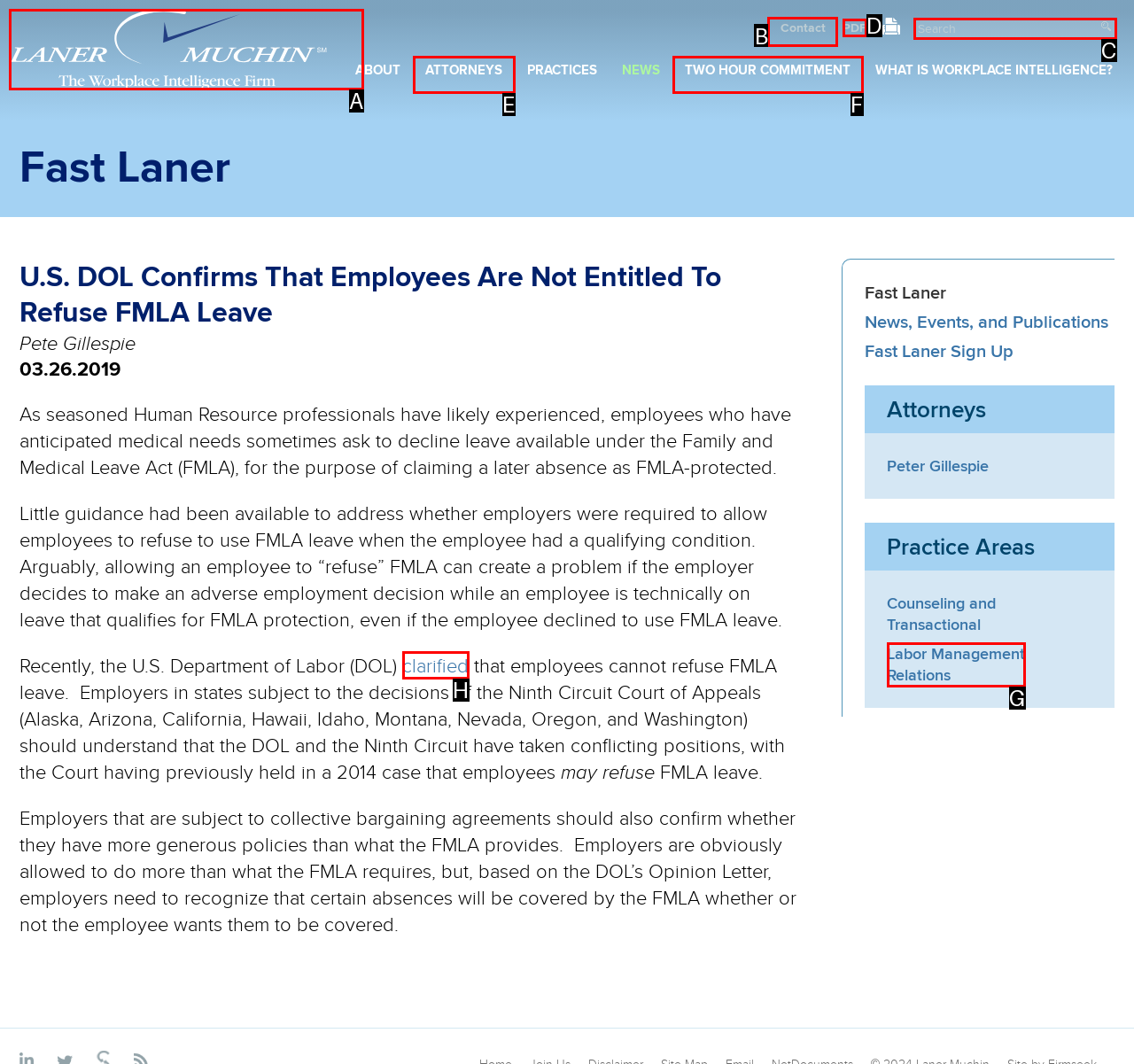To complete the task: Contact the law firm, which option should I click? Answer with the appropriate letter from the provided choices.

B